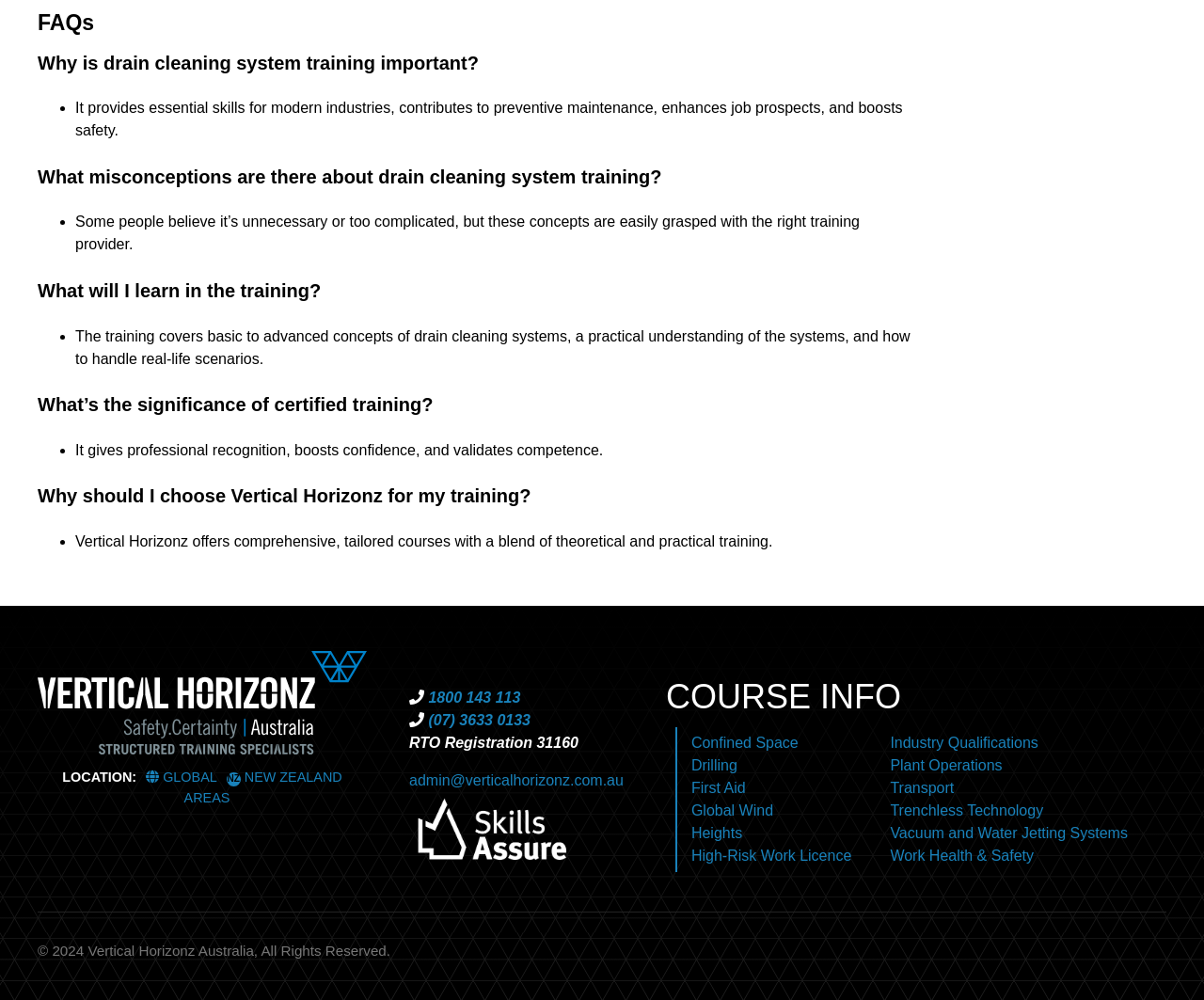What is the topic of the first FAQ?
Answer the question with a single word or phrase, referring to the image.

Why is drain cleaning system training important?